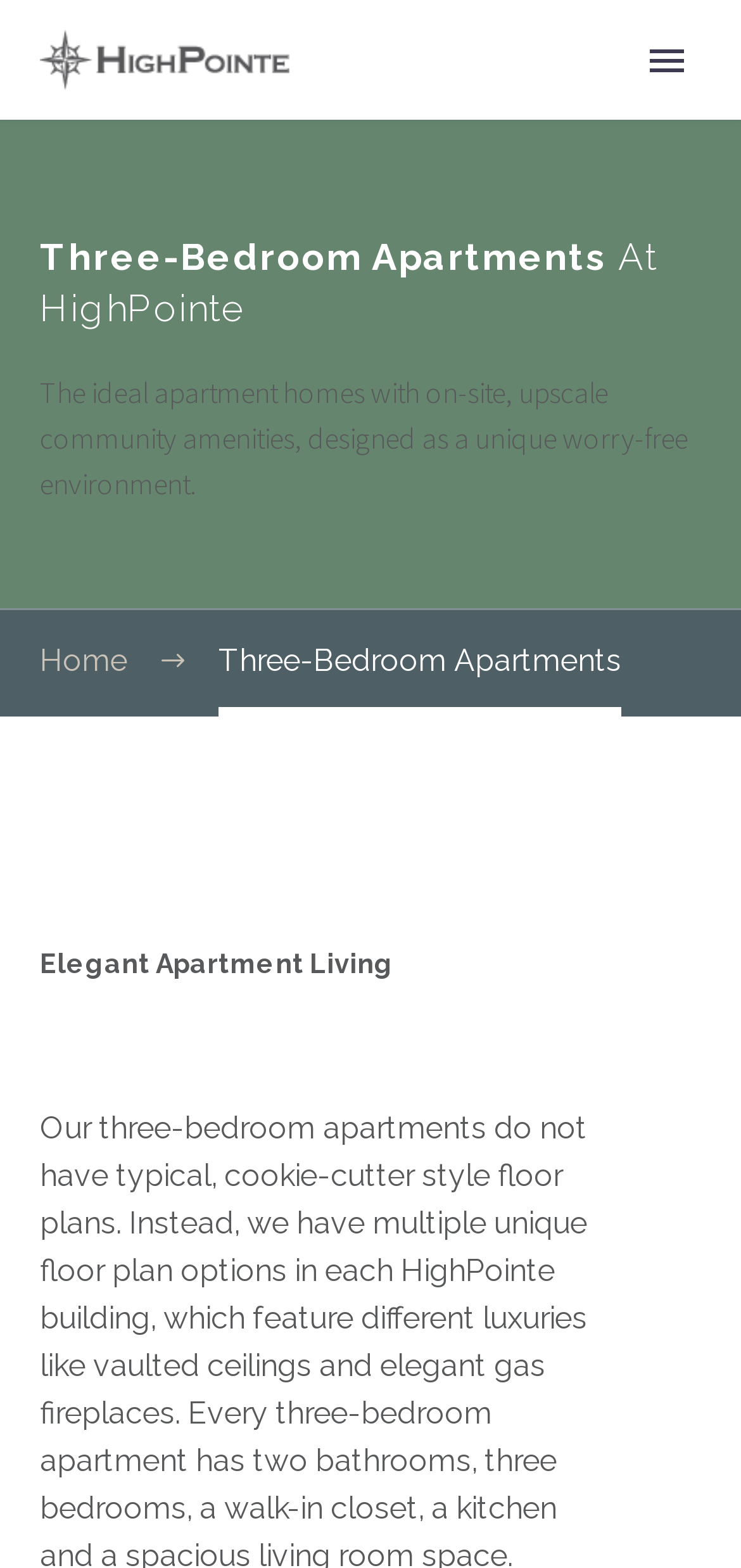Pinpoint the bounding box coordinates of the clickable element to carry out the following instruction: "View About page."

[0.056, 0.09, 0.944, 0.153]